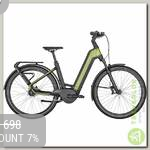What is the purpose of the rear rack on the bike?
Answer with a single word or phrase by referring to the visual content.

Carrying items